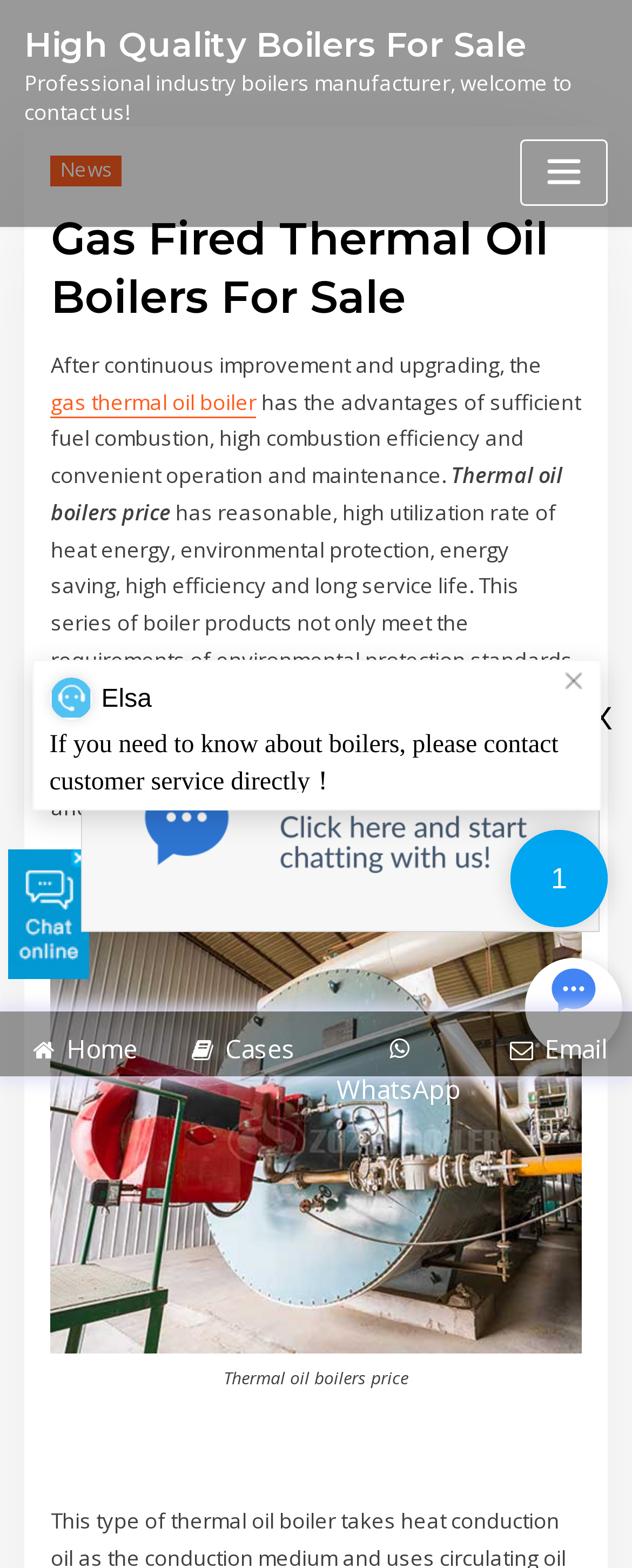What is the purpose of the boiler products?
Look at the screenshot and respond with one word or a short phrase.

Meet environmental protection standards and user needs